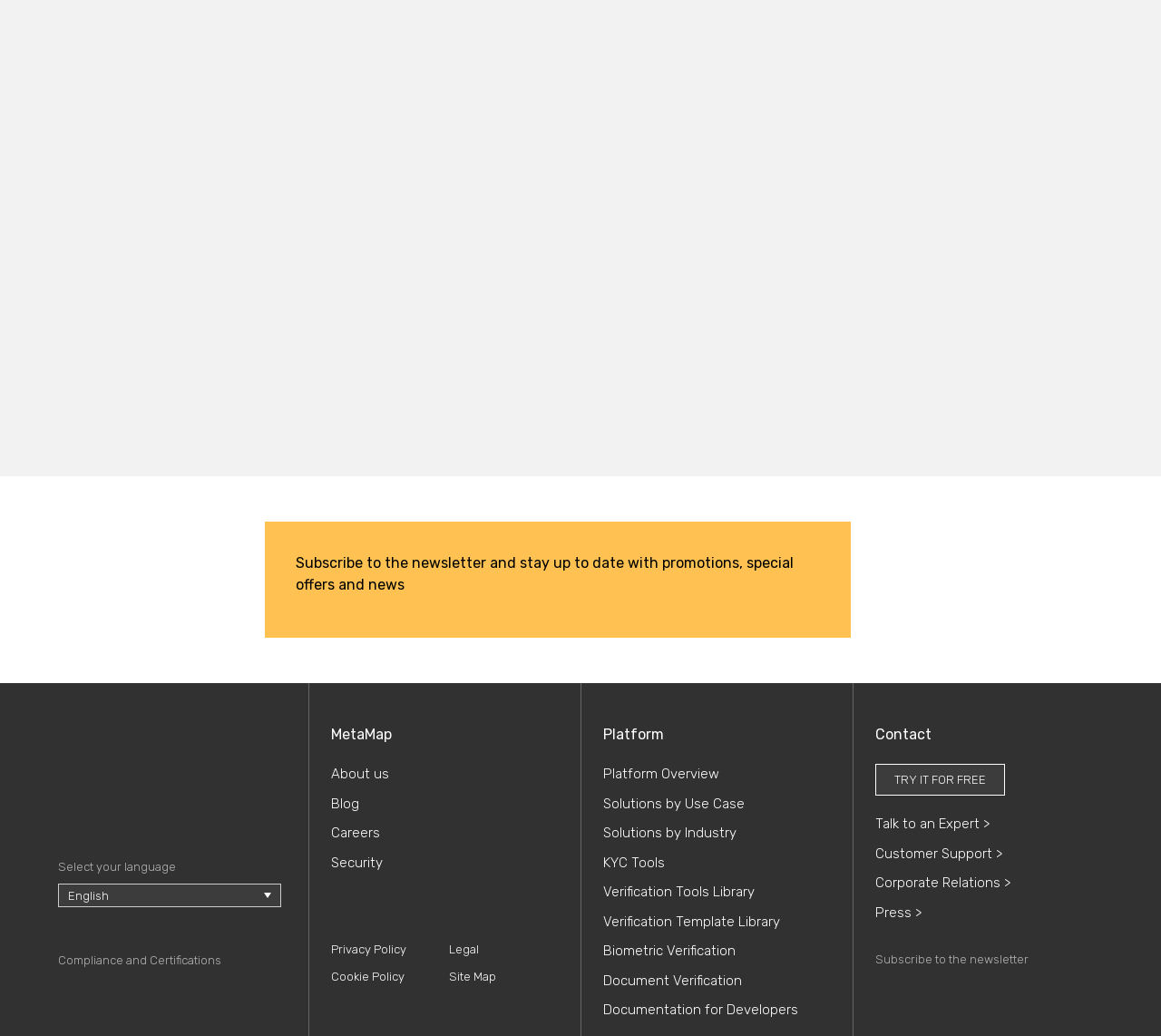What is the name of the certification?
Analyze the image and provide a thorough answer to the question.

The name of the certification is SOC2 Type II & SOC3, ISO 27001:2013 and CSA Star Level One CAIQ, which is mentioned in the image element with a bounding box coordinate of [0.05, 0.945, 0.255, 0.992] and is related to the Compliance and Certifications section of the webpage.